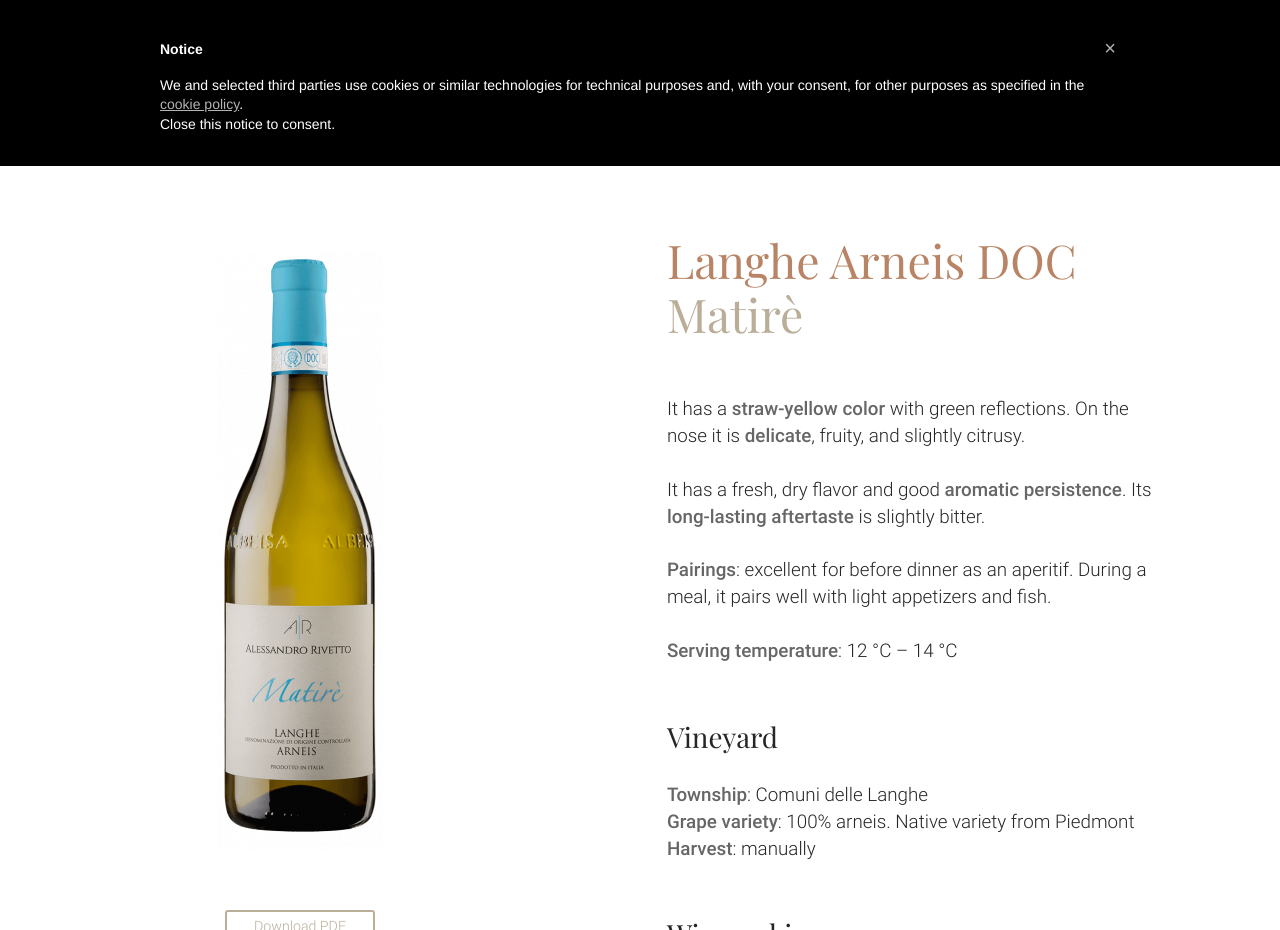Please identify the coordinates of the bounding box that should be clicked to fulfill this instruction: "Close the notice".

[0.855, 0.034, 0.88, 0.069]